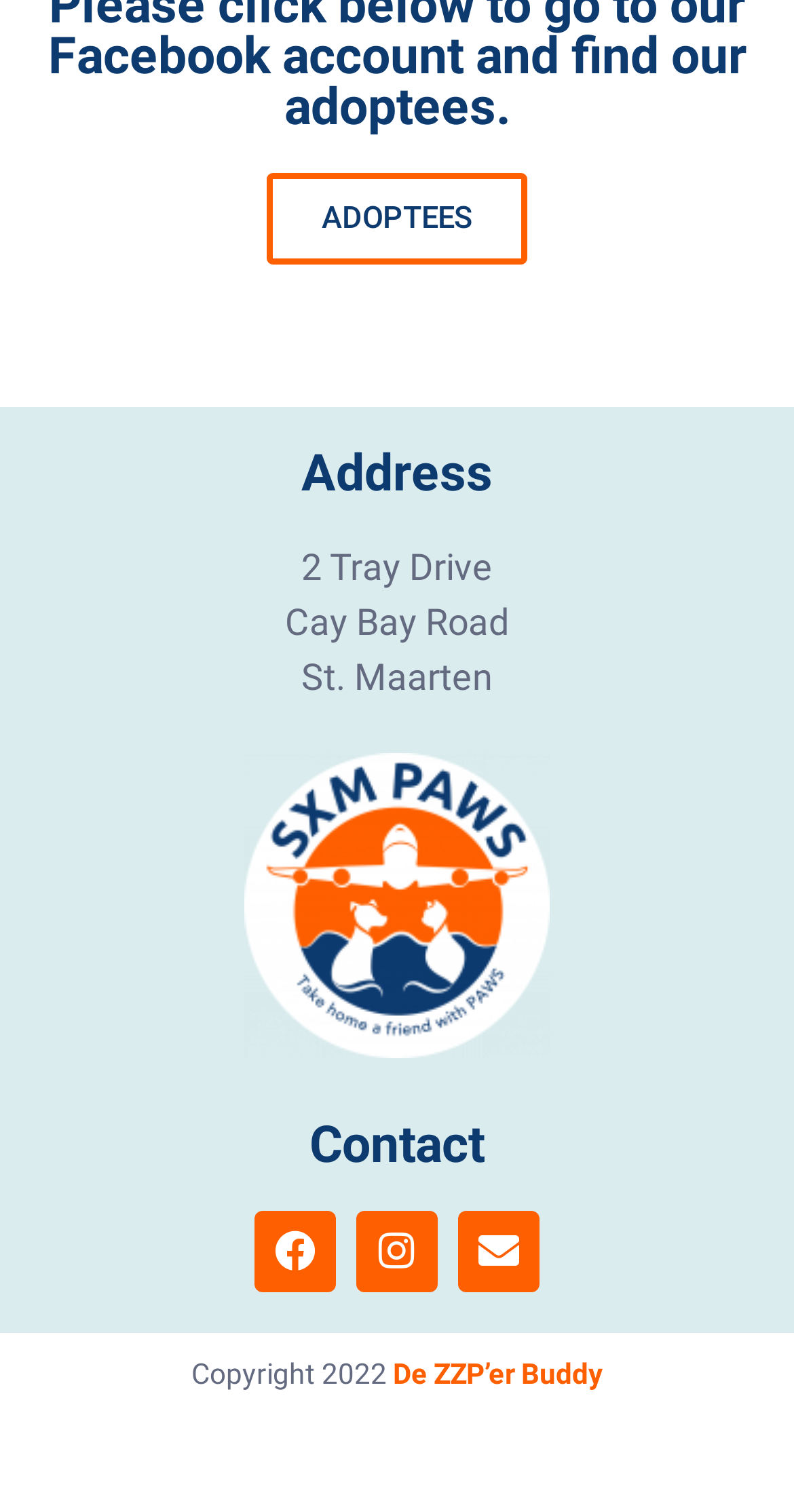Bounding box coordinates are to be given in the format (top-left x, top-left y, bottom-right x, bottom-right y). All values must be floating point numbers between 0 and 1. Provide the bounding box coordinate for the UI element described as: De ZZP’er Buddy

[0.495, 0.898, 0.759, 0.92]